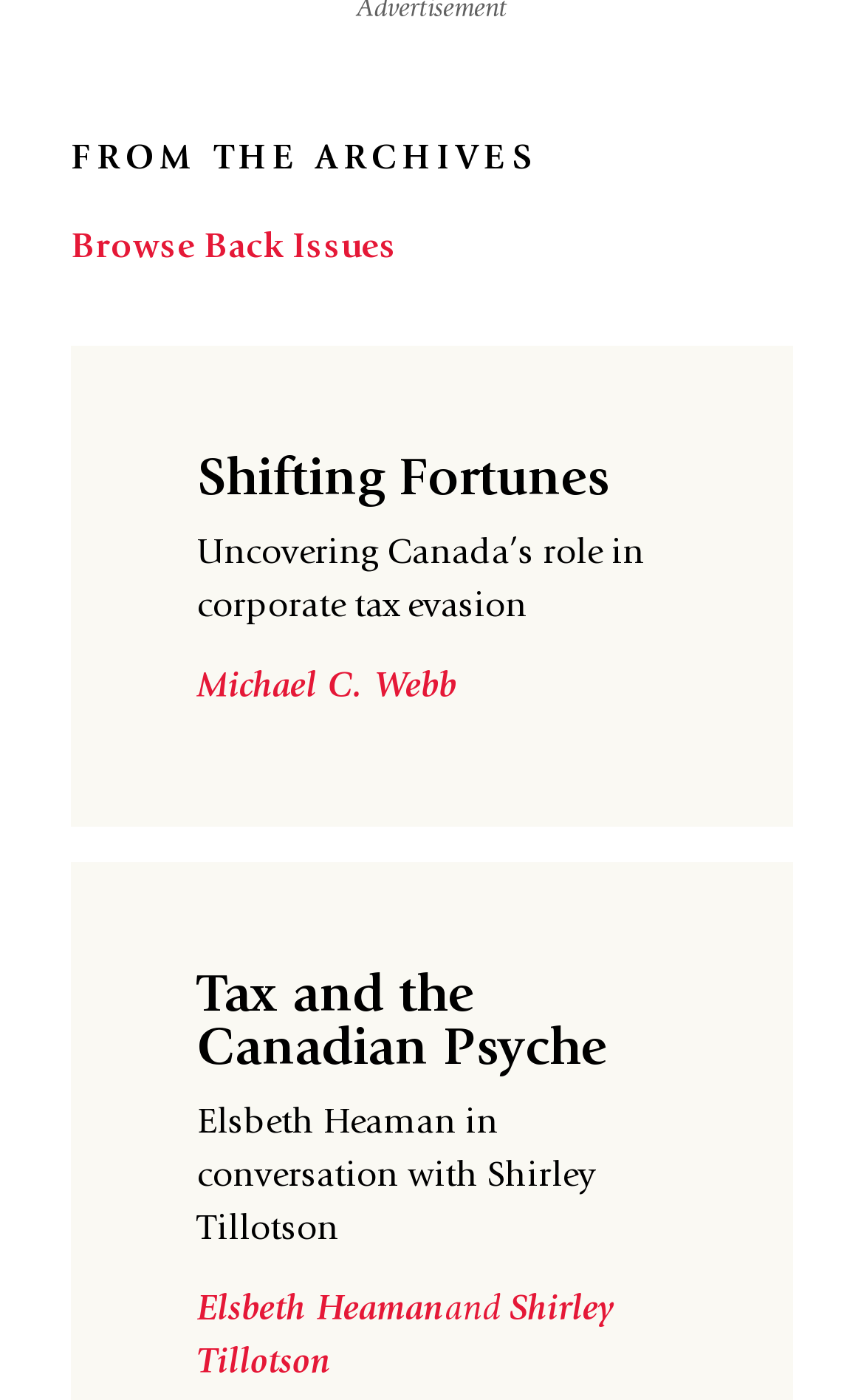What is the topic of the first article?
Answer the question with just one word or phrase using the image.

Corporate tax evasion